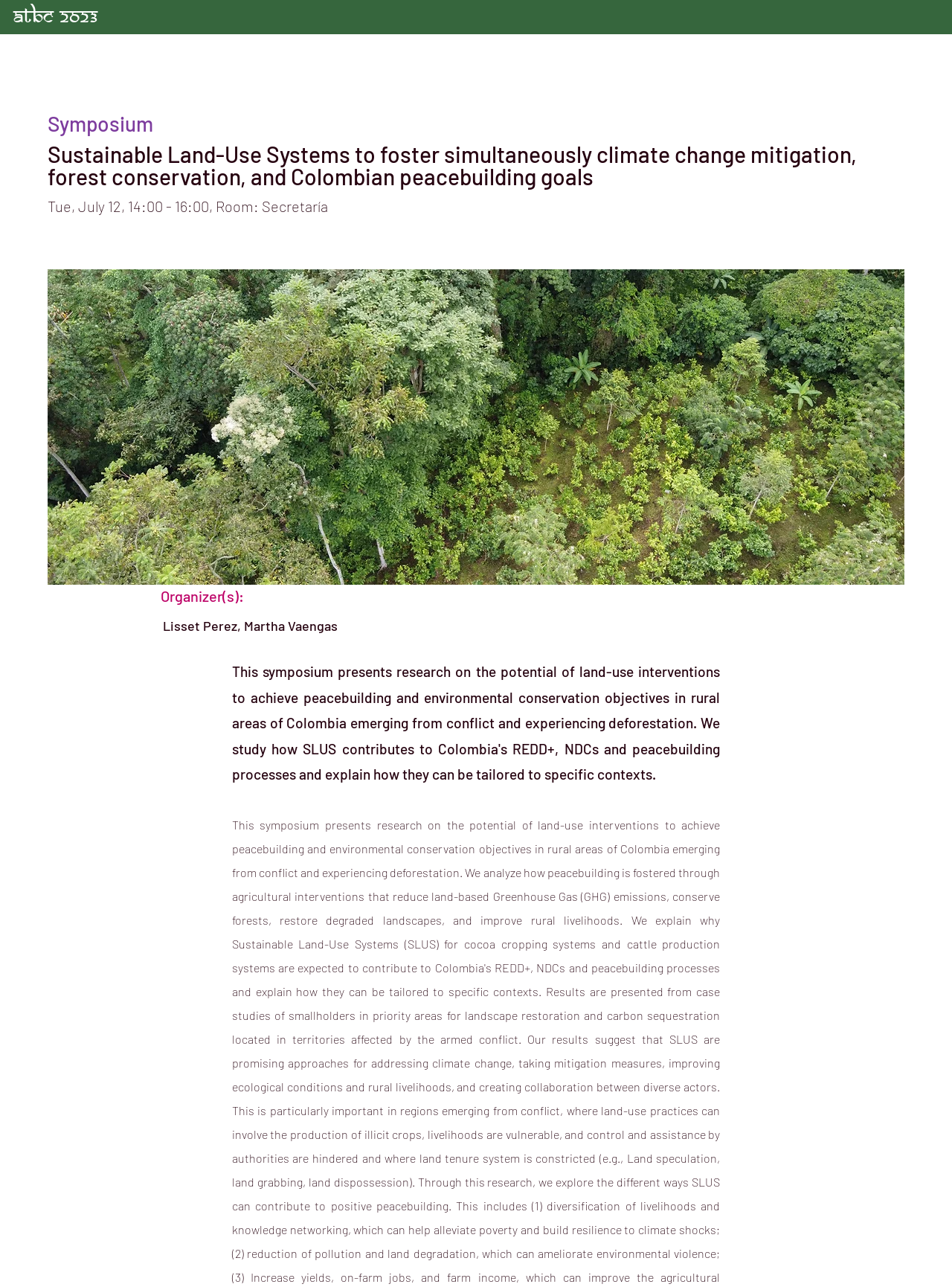Find the bounding box coordinates for the area you need to click to carry out the instruction: "Go to Registration". The coordinates should be four float numbers between 0 and 1, indicated as [left, top, right, bottom].

[0.658, 0.001, 0.745, 0.024]